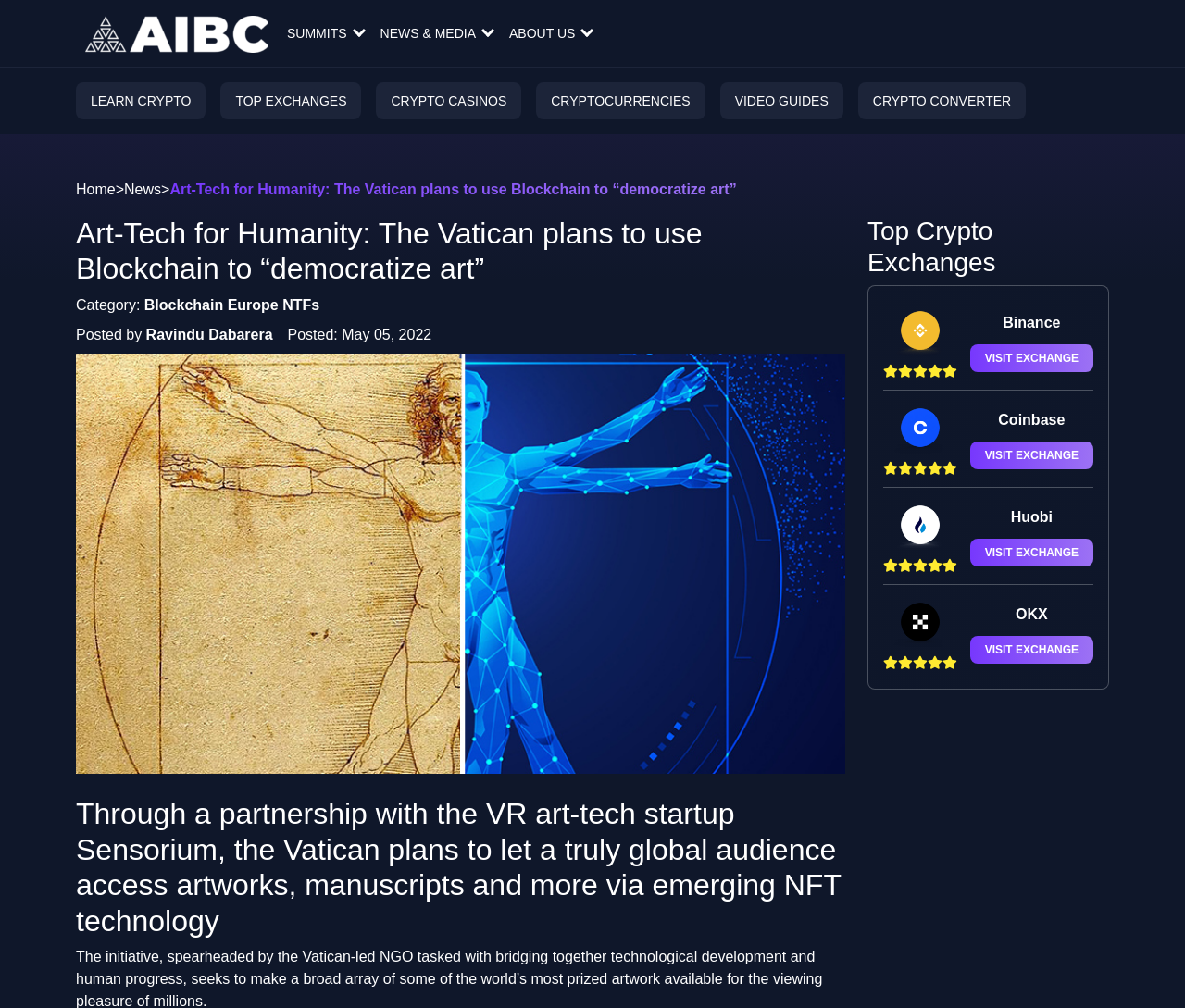Who is the author of the article?
Please give a detailed and elaborate explanation in response to the question.

The author of the article is mentioned in the text 'Posted by' followed by the link 'Ravindu Dabarera', which indicates that Ravindu Dabarera is the author of the article.